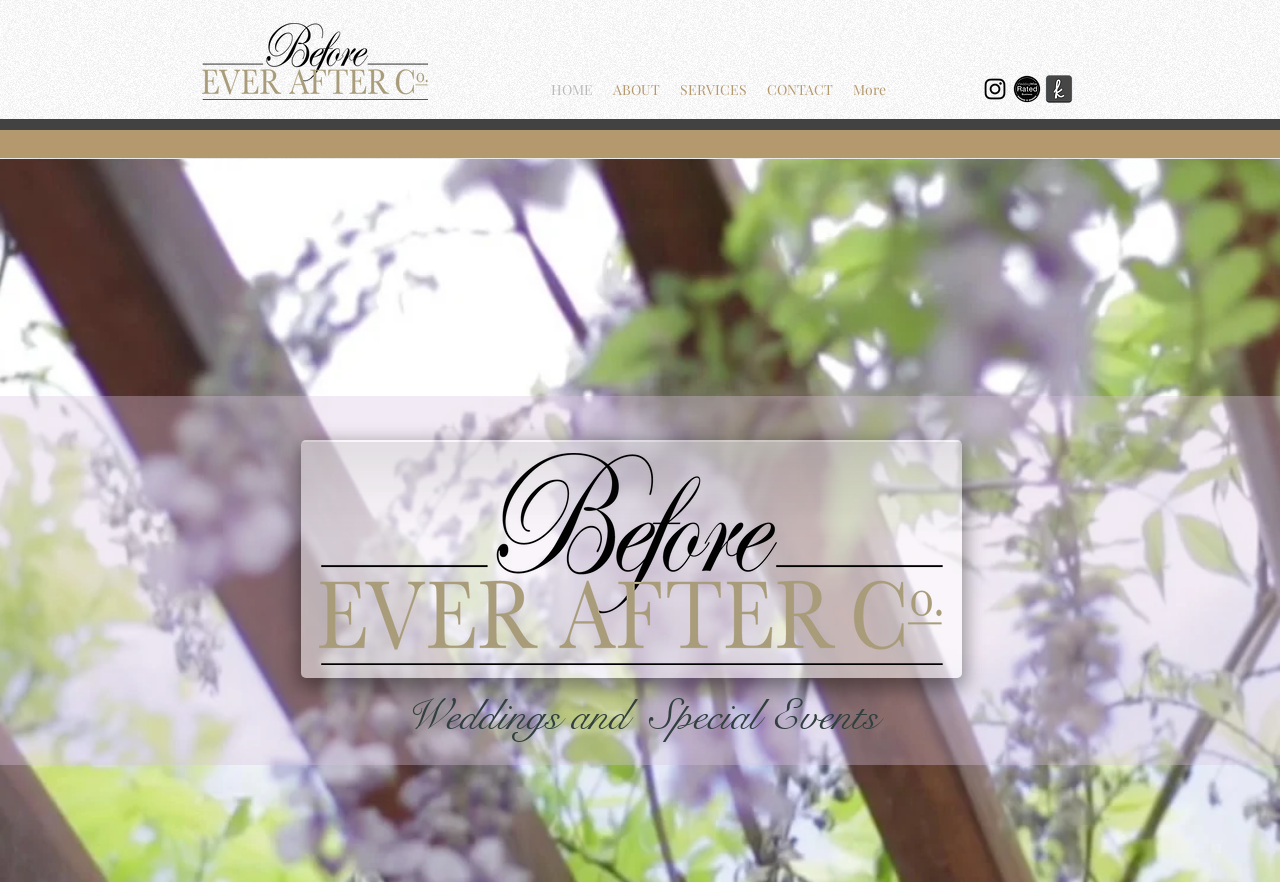Please identify the bounding box coordinates of where to click in order to follow the instruction: "Read more about HEALTHCARE".

None